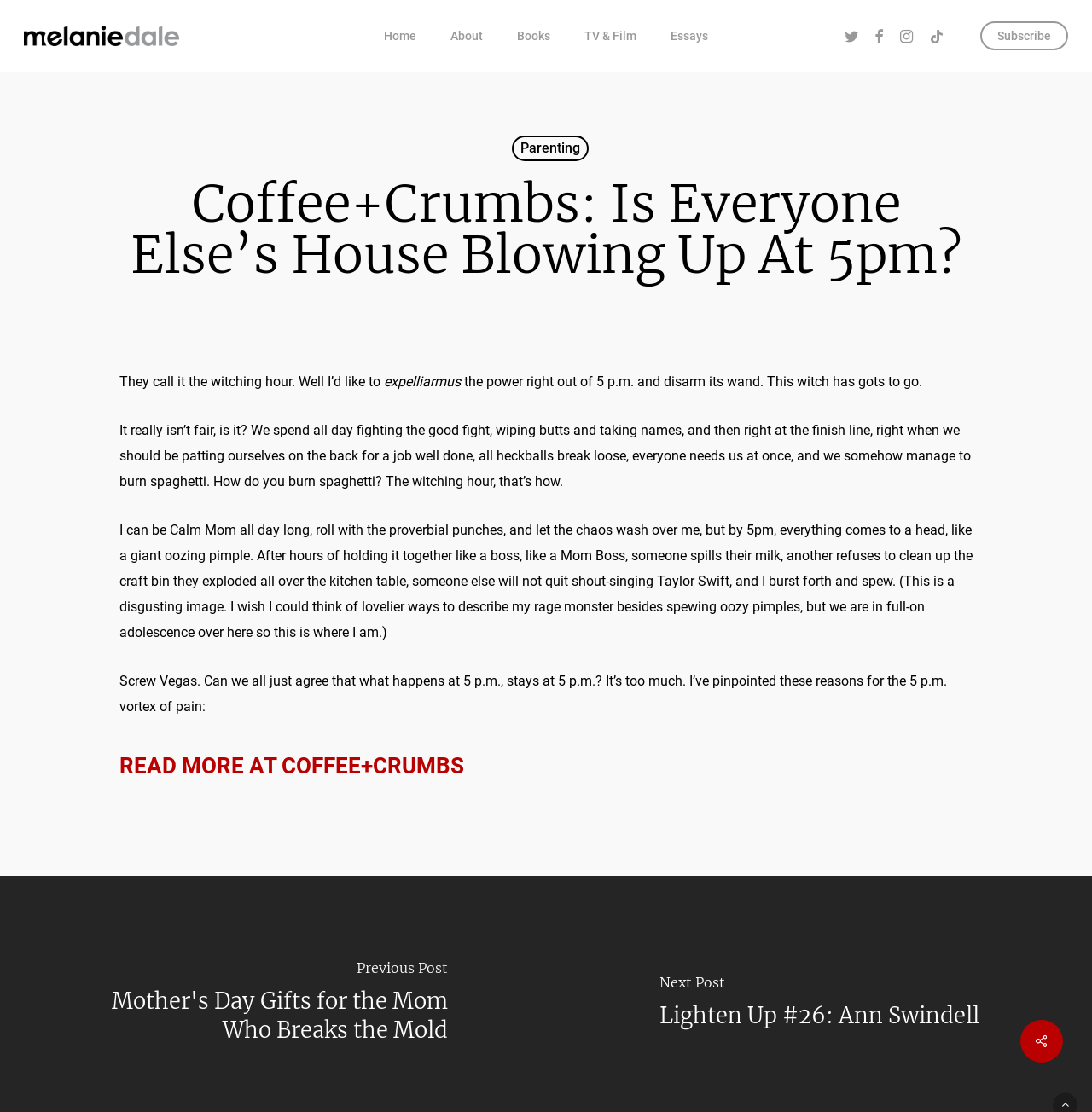Given the content of the image, can you provide a detailed answer to the question?
What is the purpose of the 'Subscribe' link?

The purpose of the 'Subscribe' link is to allow users to subscribe to the website, as indicated by the text 'Subscribe' and its location in the navigation menu and footer of the page.